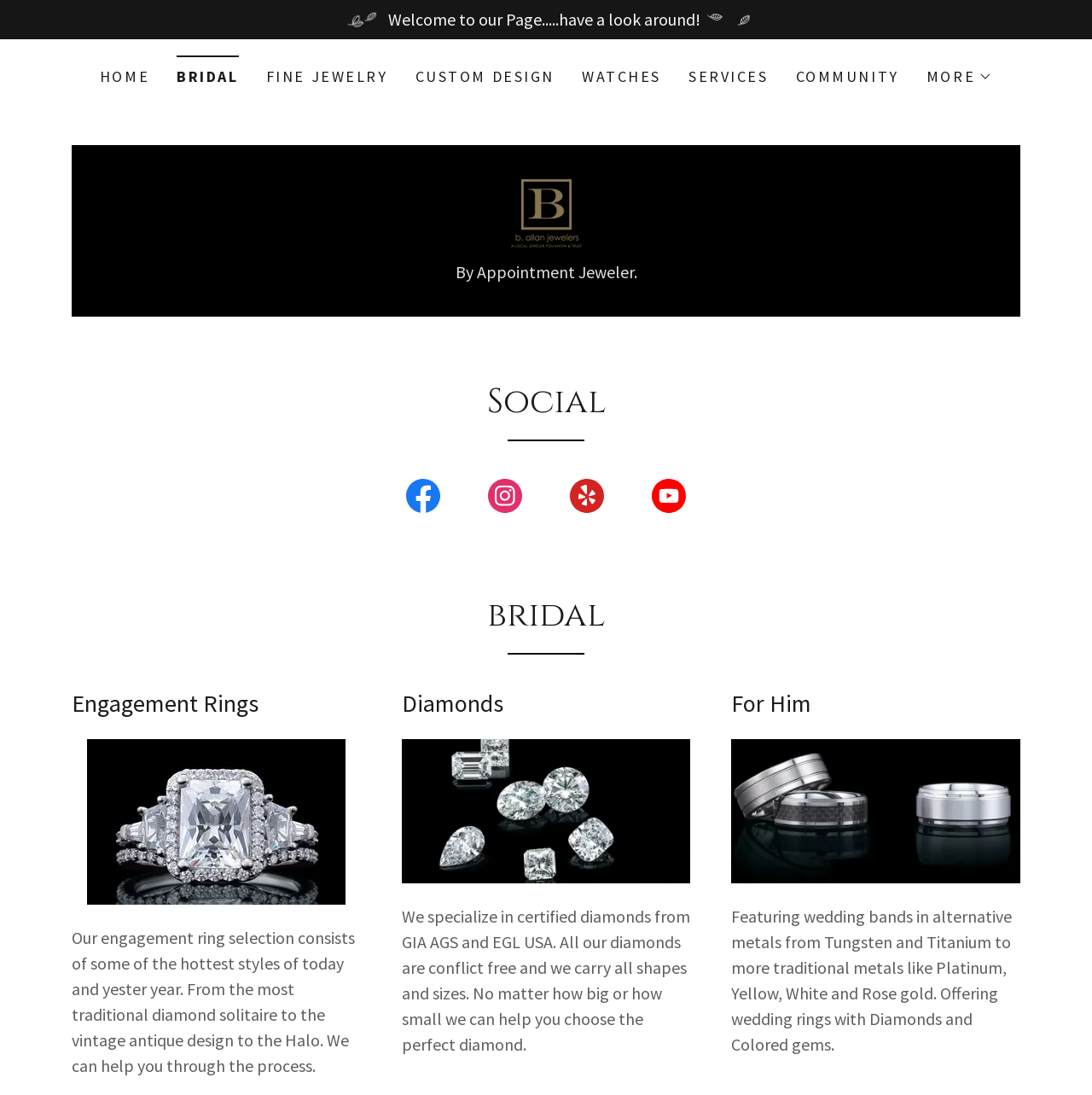Could you locate the bounding box coordinates for the section that should be clicked to accomplish this task: "Explore FINE JEWELRY".

[0.239, 0.056, 0.36, 0.084]